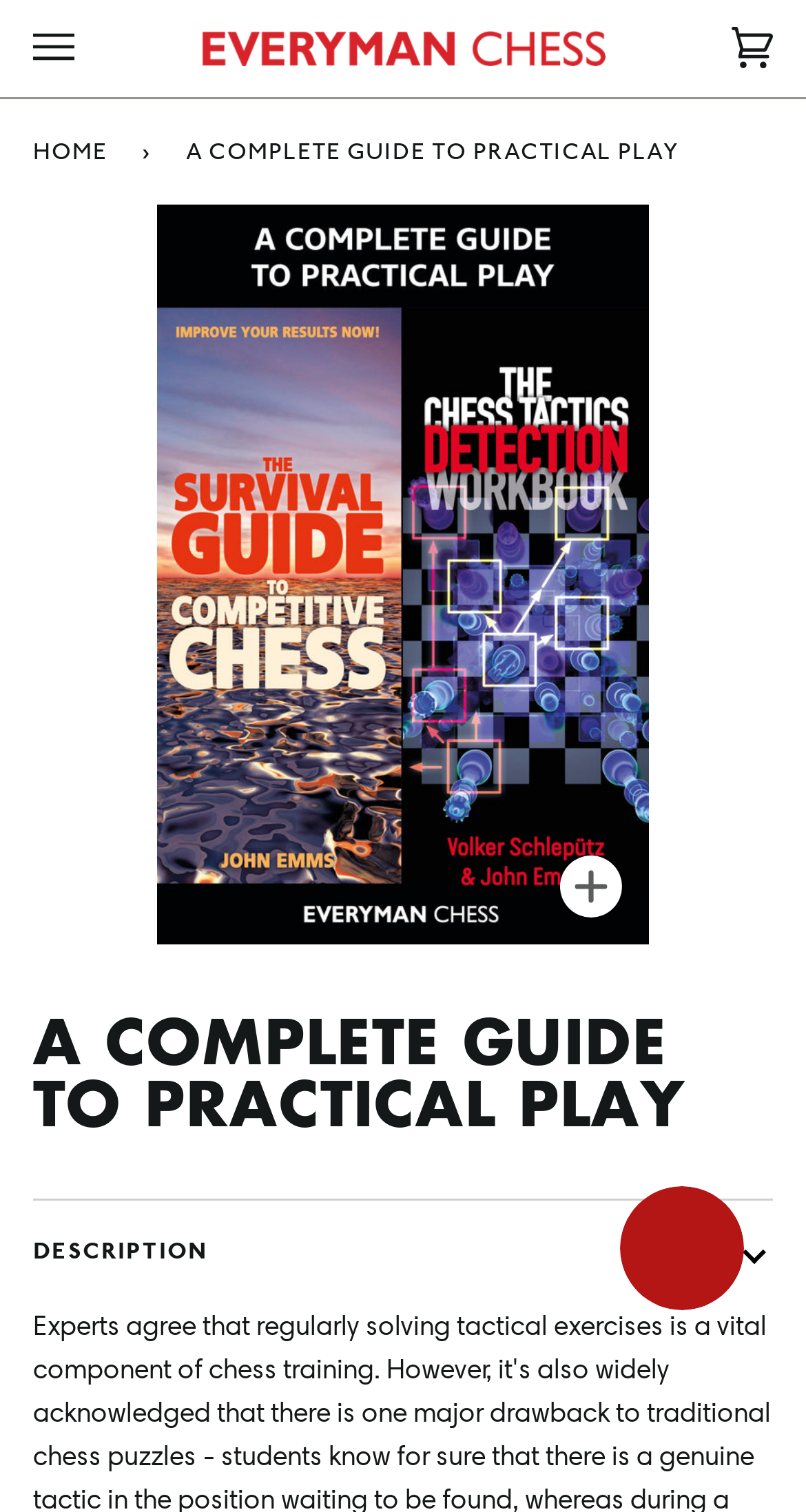What is the name of the chess publisher?
Respond with a short answer, either a single word or a phrase, based on the image.

Everyman Chess